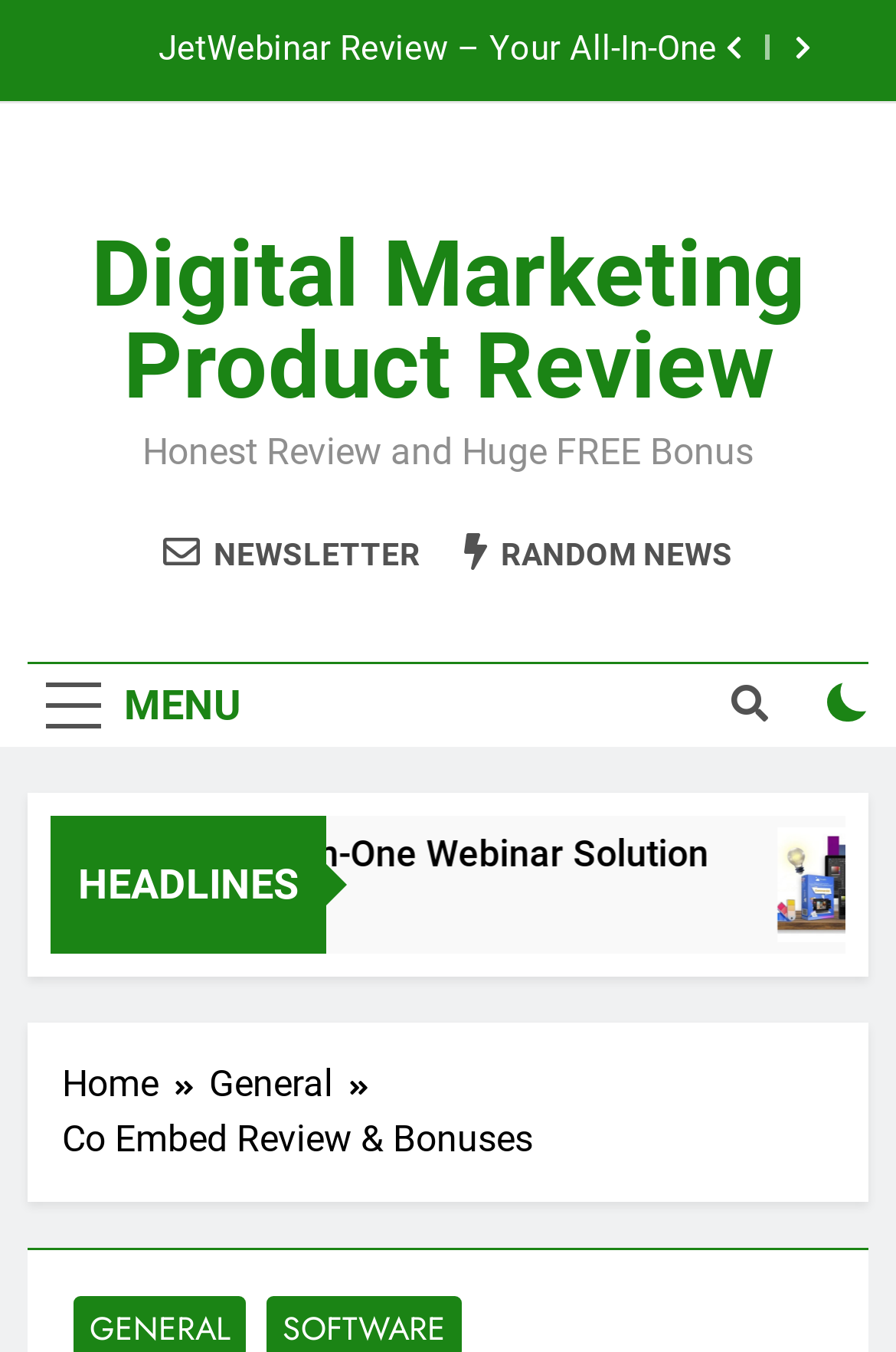Locate the bounding box coordinates of the clickable part needed for the task: "Visit the digital marketing product review page".

[0.101, 0.163, 0.899, 0.311]